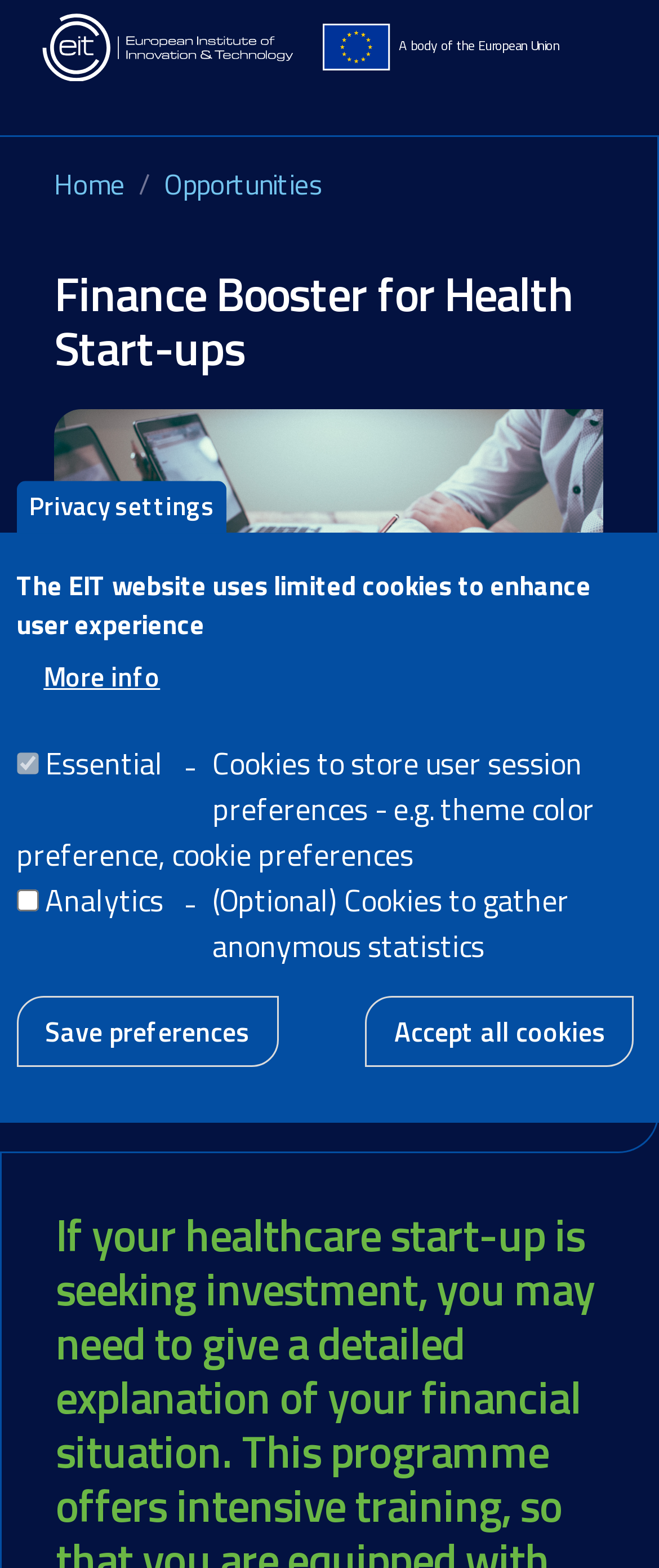Pinpoint the bounding box coordinates of the element that must be clicked to accomplish the following instruction: "Toggle navigation". The coordinates should be in the format of four float numbers between 0 and 1, i.e., [left, top, right, bottom].

[0.89, 0.677, 0.936, 0.696]